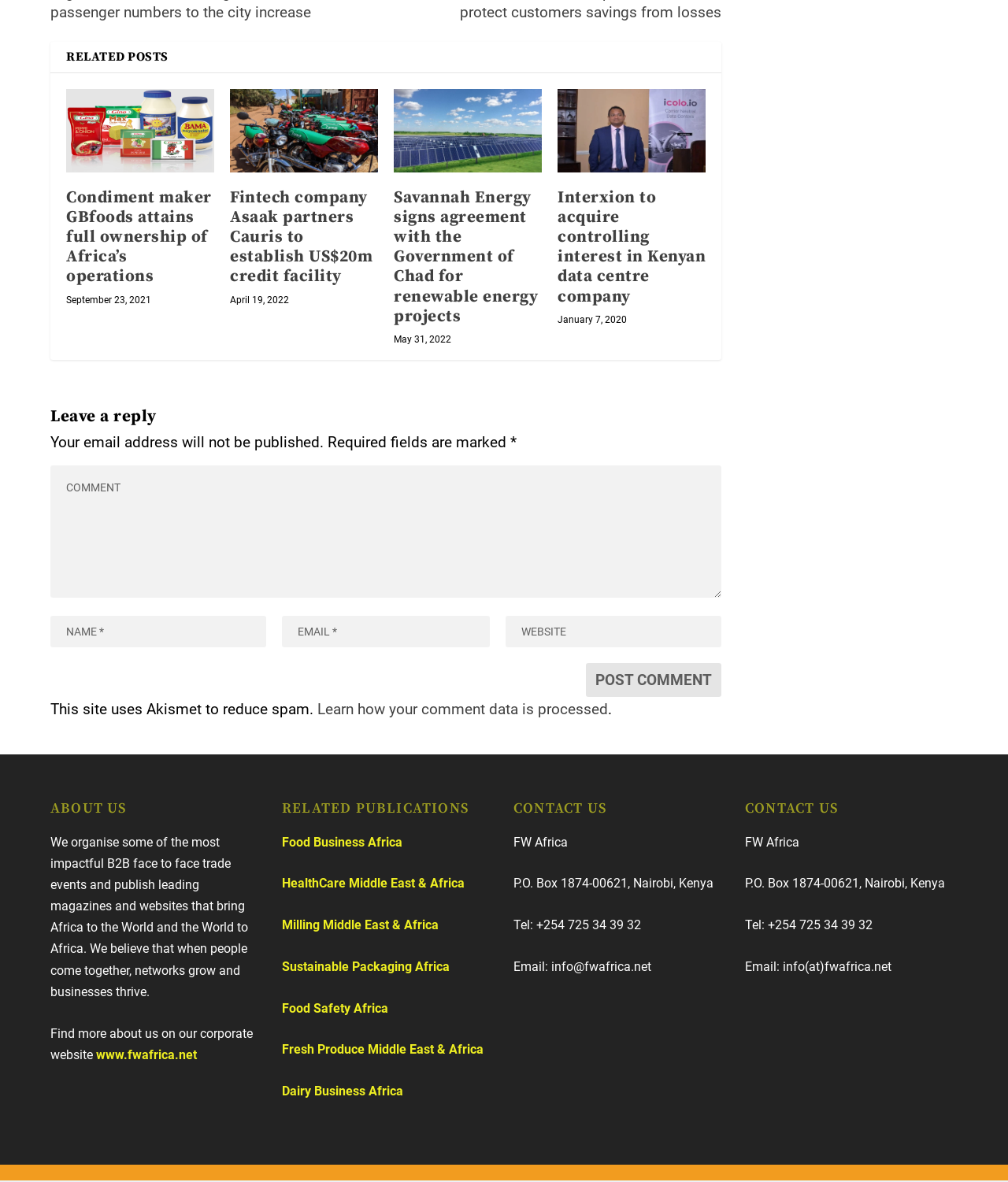How many publications are listed under 'RELATED PUBLICATIONS'?
Provide a well-explained and detailed answer to the question.

I counted the number of links under the 'RELATED PUBLICATIONS' section, and there are 7 of them.